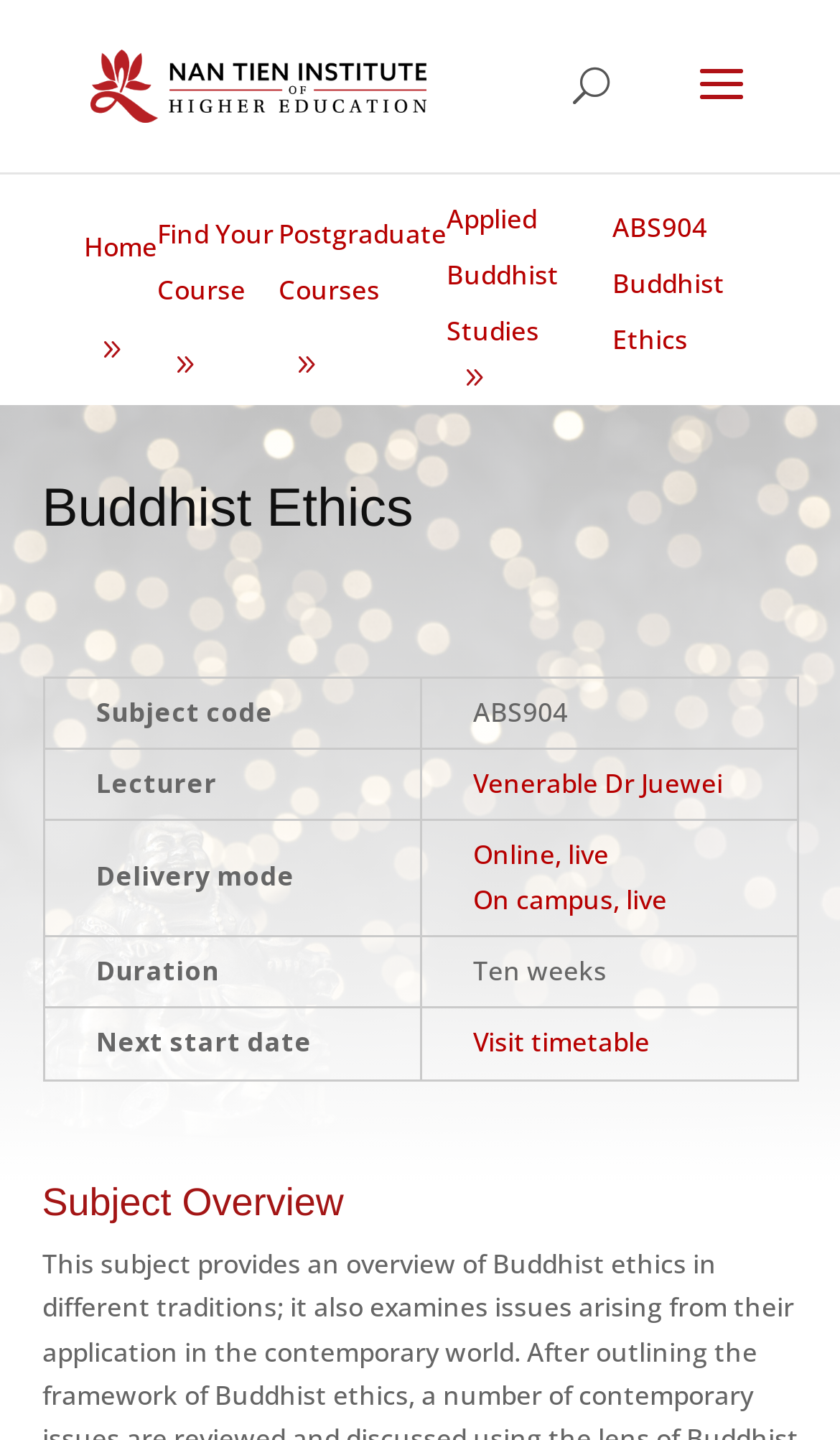Specify the bounding box coordinates of the area that needs to be clicked to achieve the following instruction: "Click on the Nan Tien Institute link".

[0.108, 0.045, 0.508, 0.071]